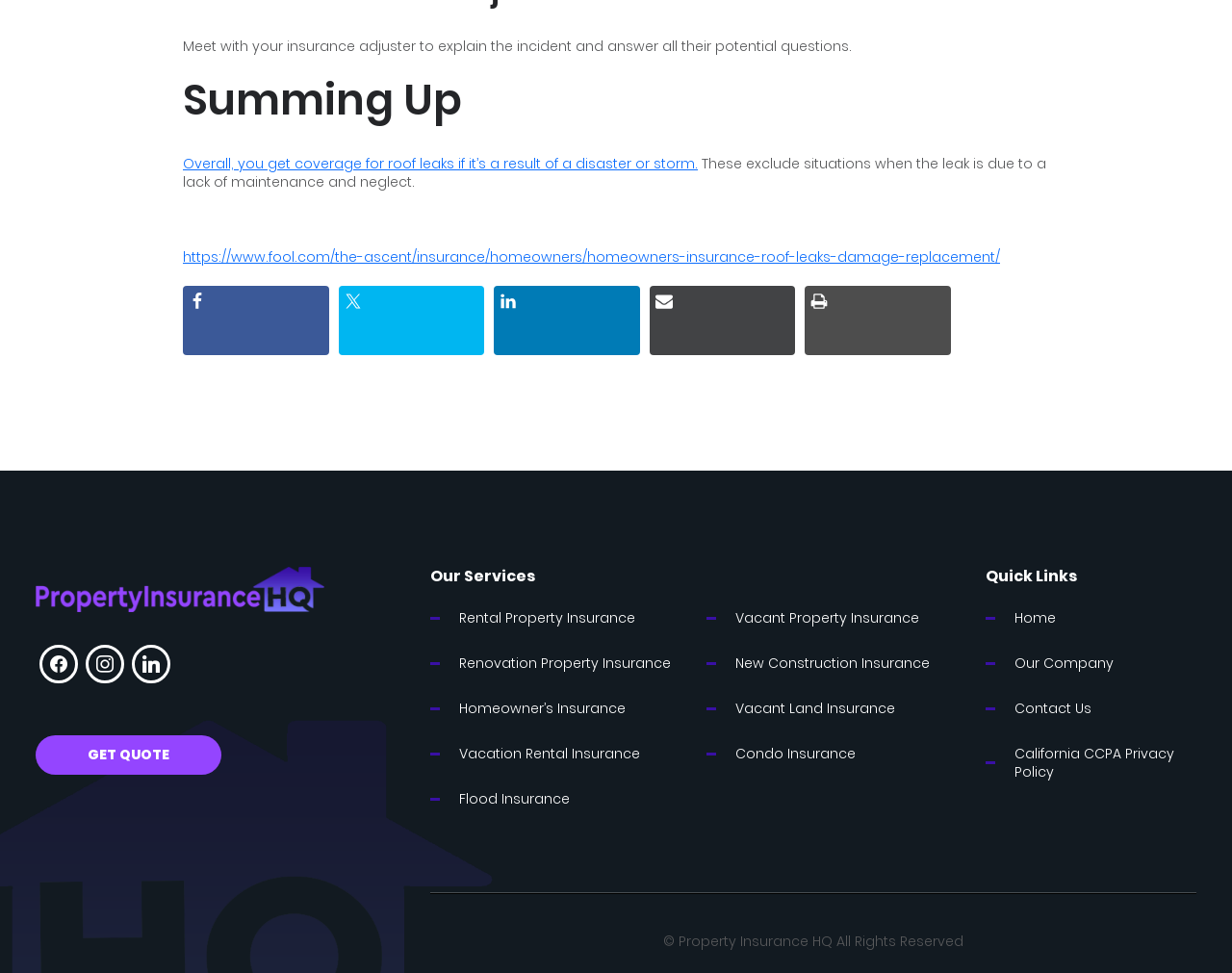Respond with a single word or phrase to the following question: What is the purpose of the 'Our Services' section?

List of insurance services